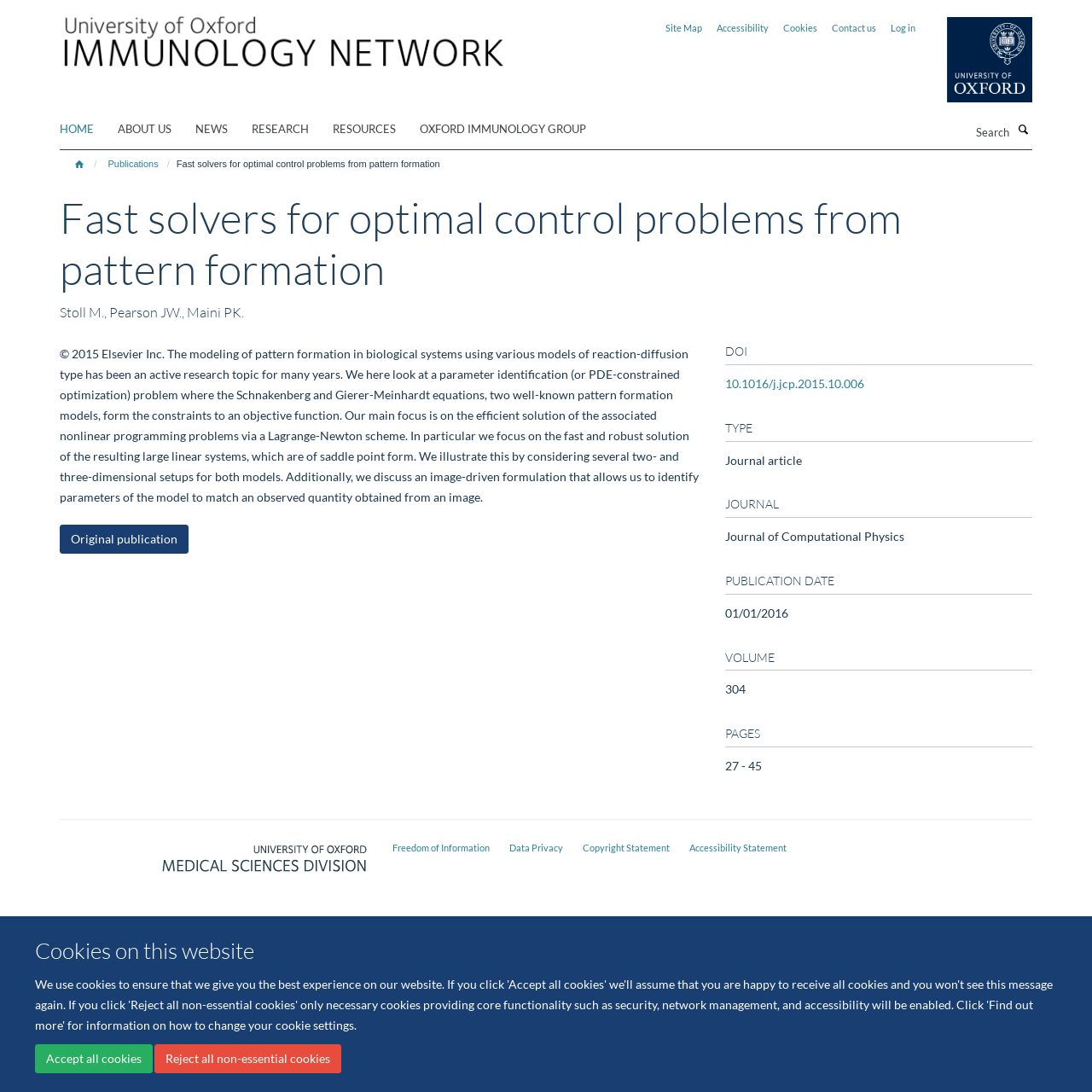Please locate the bounding box coordinates of the element that should be clicked to achieve the given instruction: "Read about Immunology".

[0.055, 0.035, 0.488, 0.047]